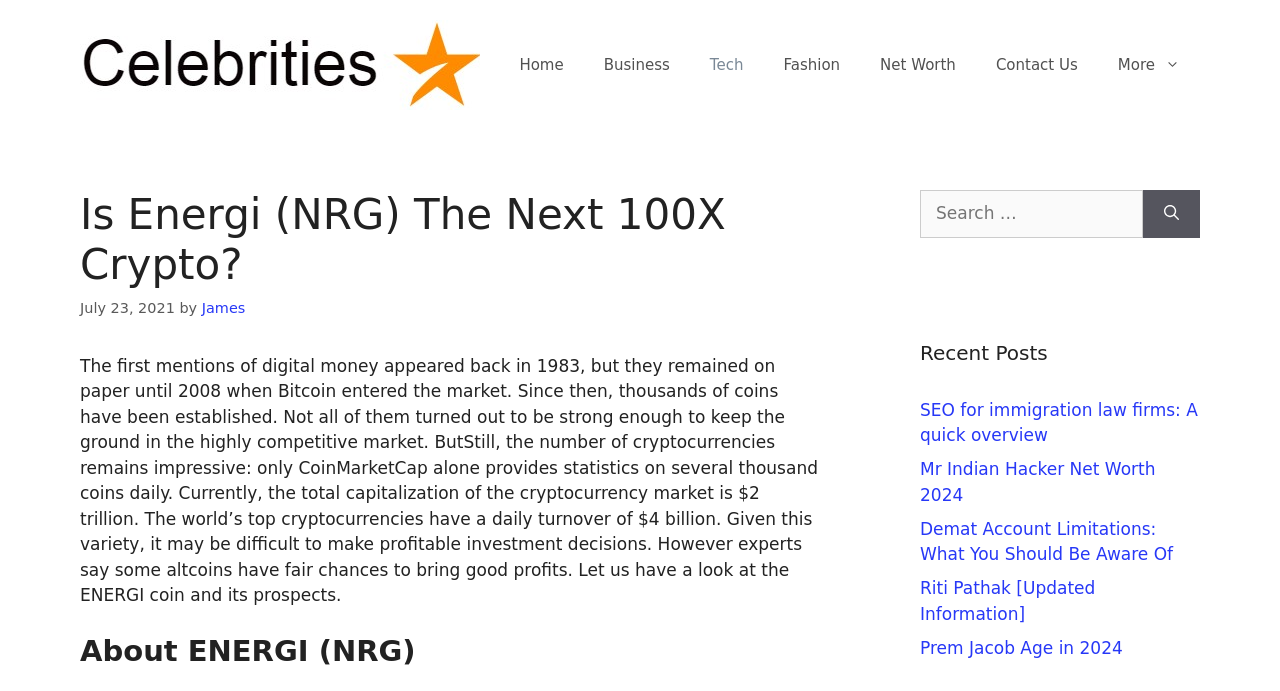Locate the bounding box coordinates of the clickable region to complete the following instruction: "Go to the Home page."

[0.39, 0.051, 0.456, 0.137]